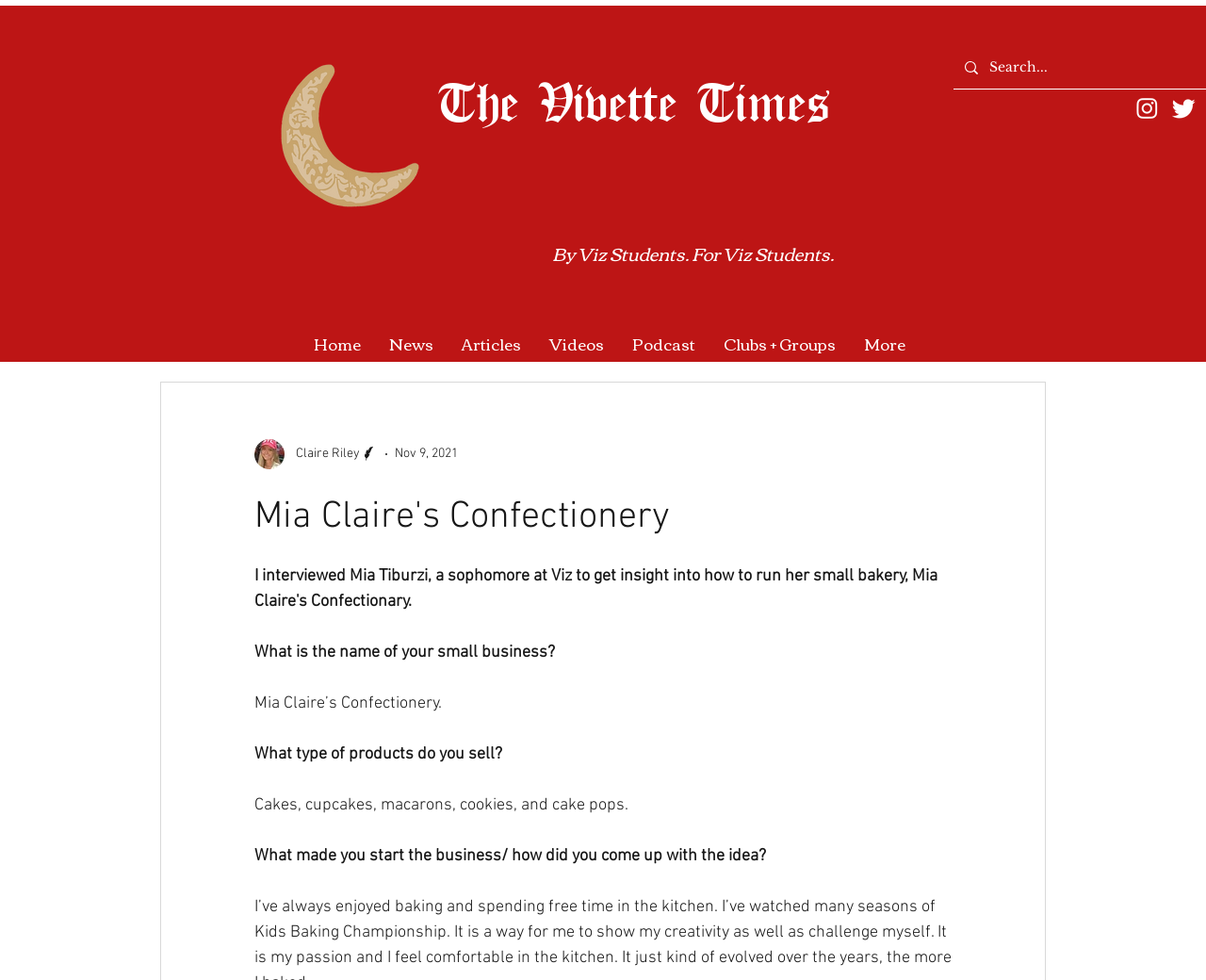Based on the image, provide a detailed response to the question:
On which date was this article published?

The answer can be found in the section where Claire Riley's picture and name are displayed. The date 'Nov 9, 2021' is written below her name, indicating that the article was published on this date.